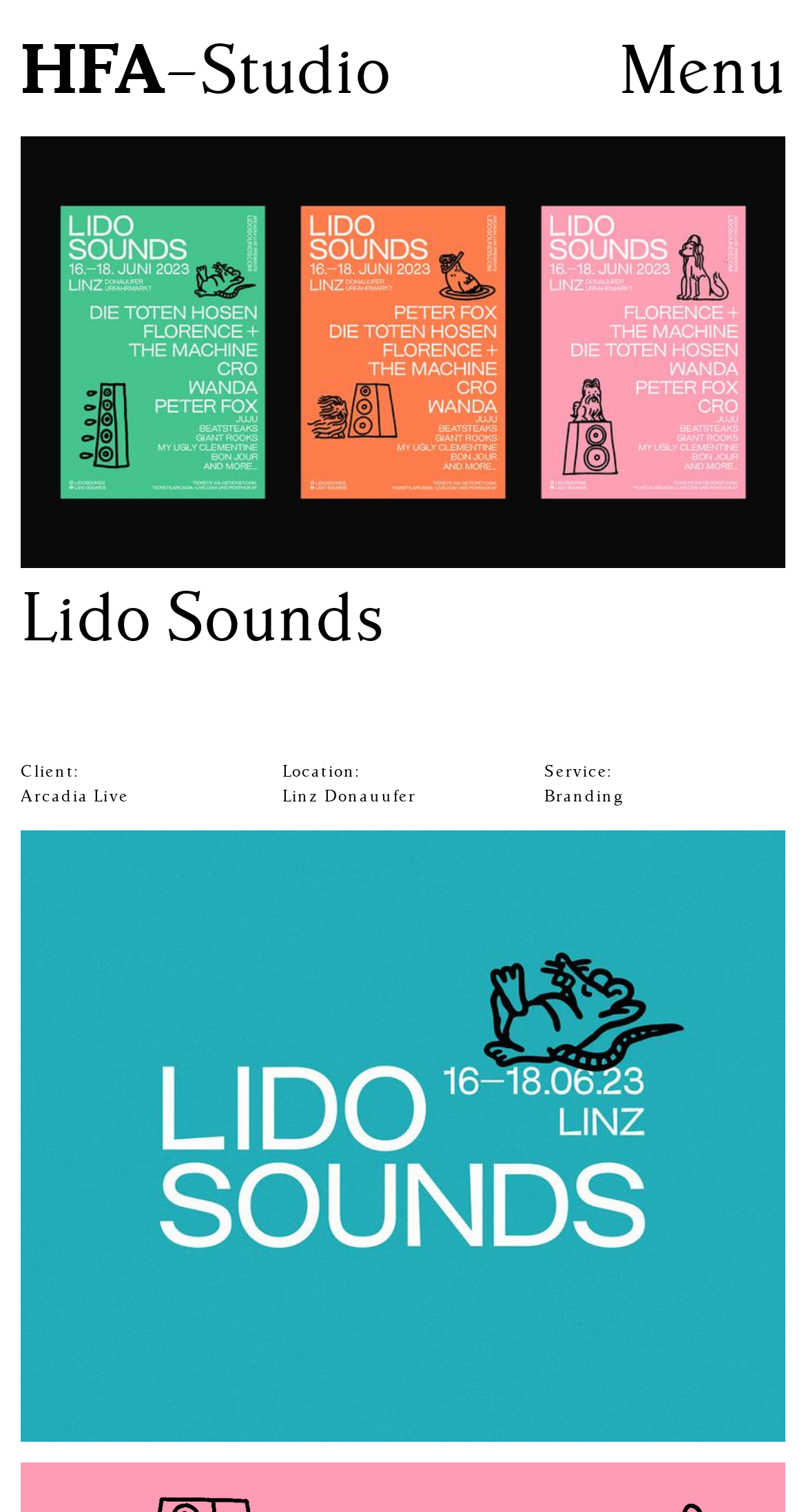Provide a brief response to the question below using a single word or phrase: 
What is the name of the festival?

Lido Sounds